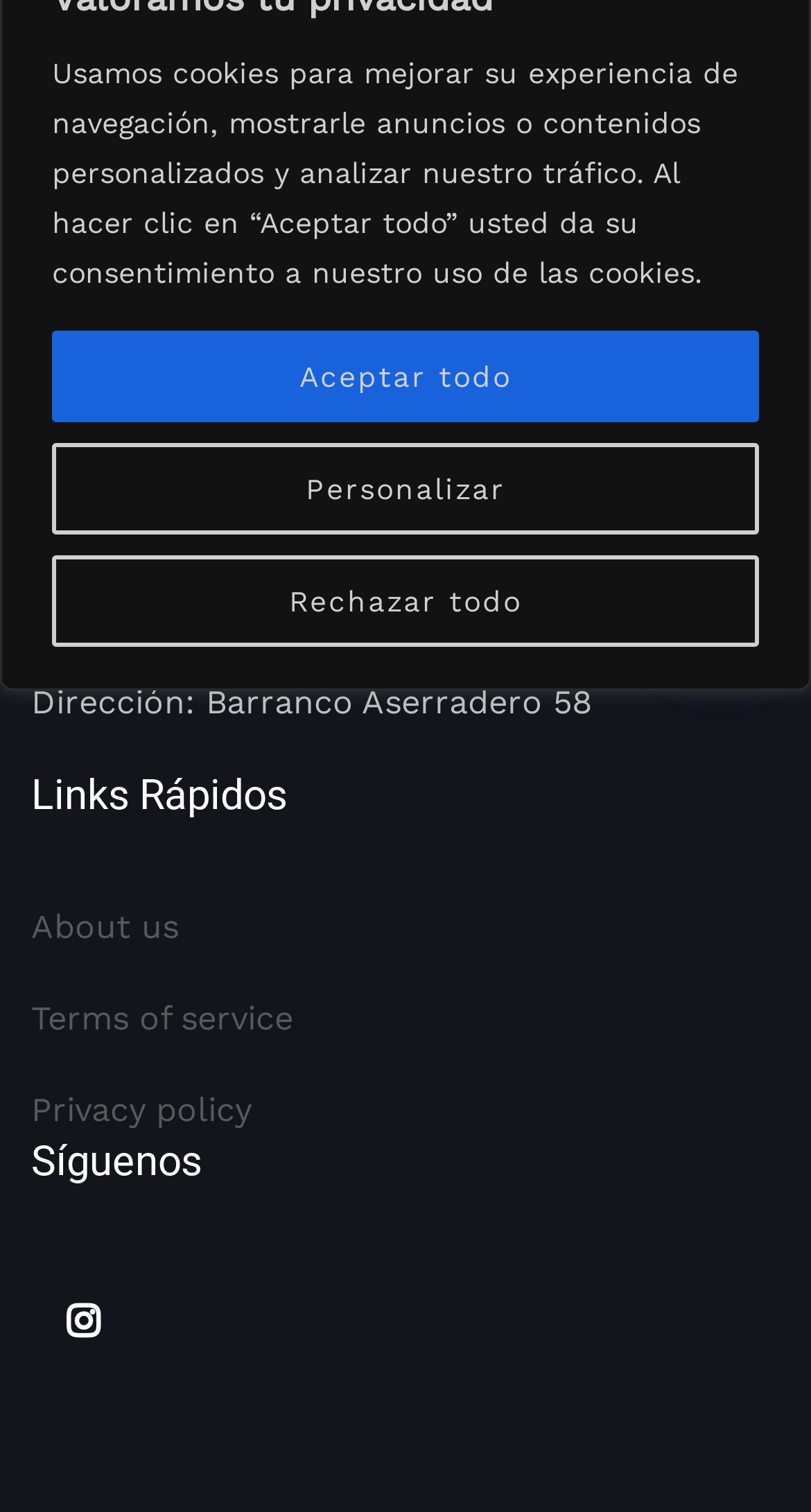Predict the bounding box coordinates for the UI element described as: "Contact Us". The coordinates should be four float numbers between 0 and 1, presented as [left, top, right, bottom].

None